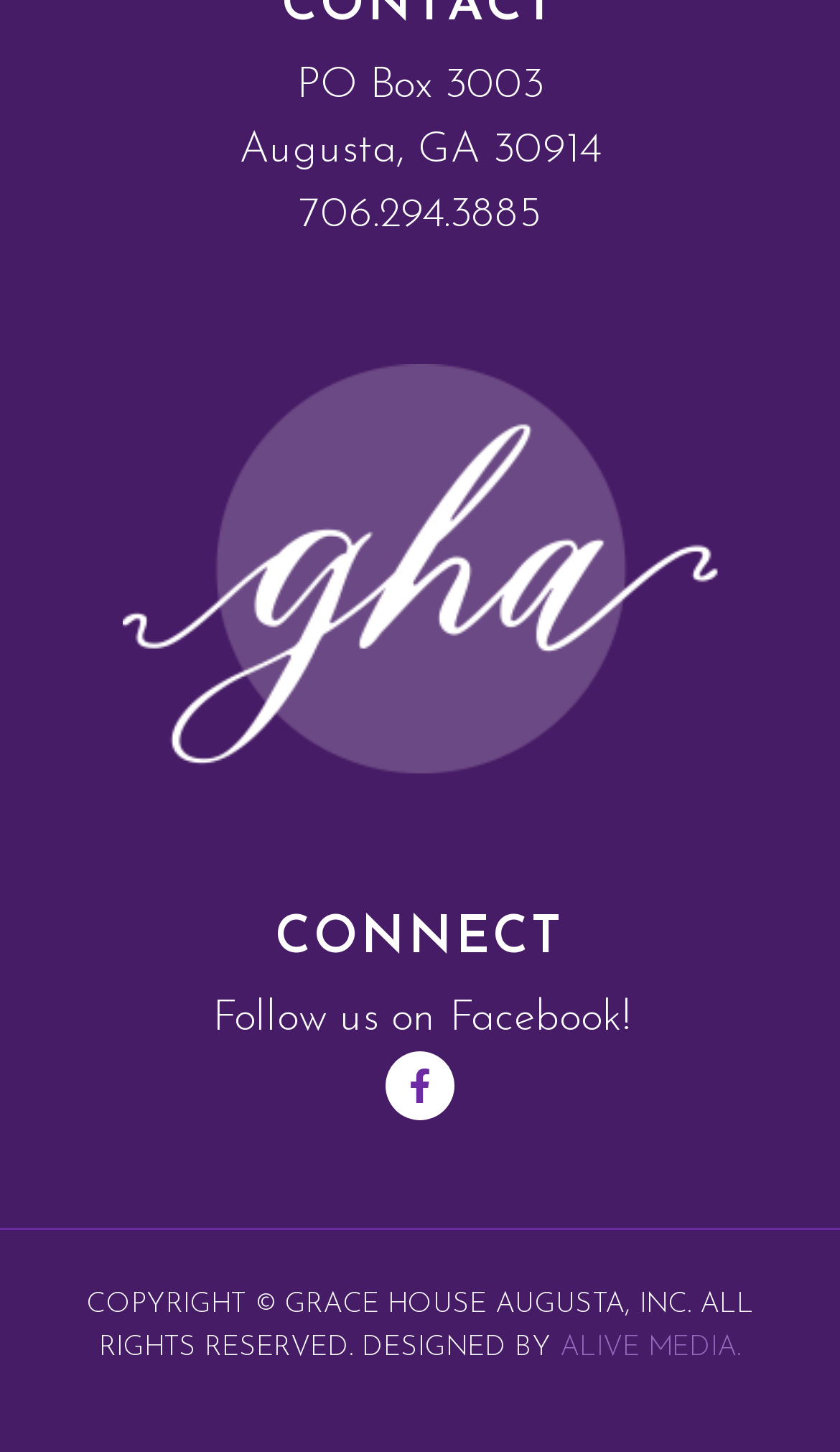Who designed the website of Grace House Augusta? Examine the screenshot and reply using just one word or a brief phrase.

Alive Media